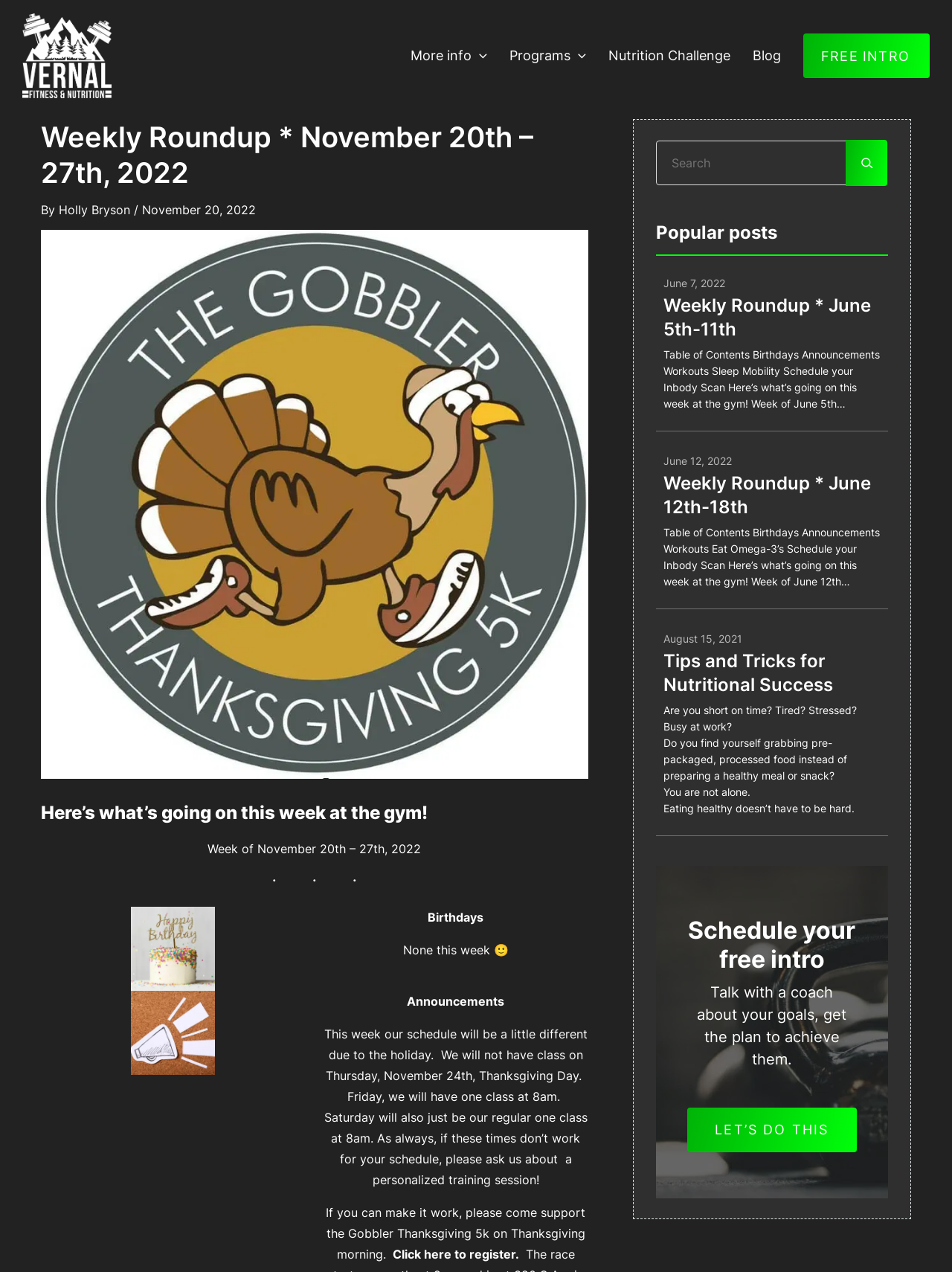What is the topic of the blog post 'Tips and Tricks for Nutritional Success'?
Please respond to the question with as much detail as possible.

The blog post 'Tips and Tricks for Nutritional Success' appears to be about providing advice and guidance on how to achieve nutritional success, as indicated by the text 'Are you short on time? Tired? Stressed? Busy at work?' and other related questions.